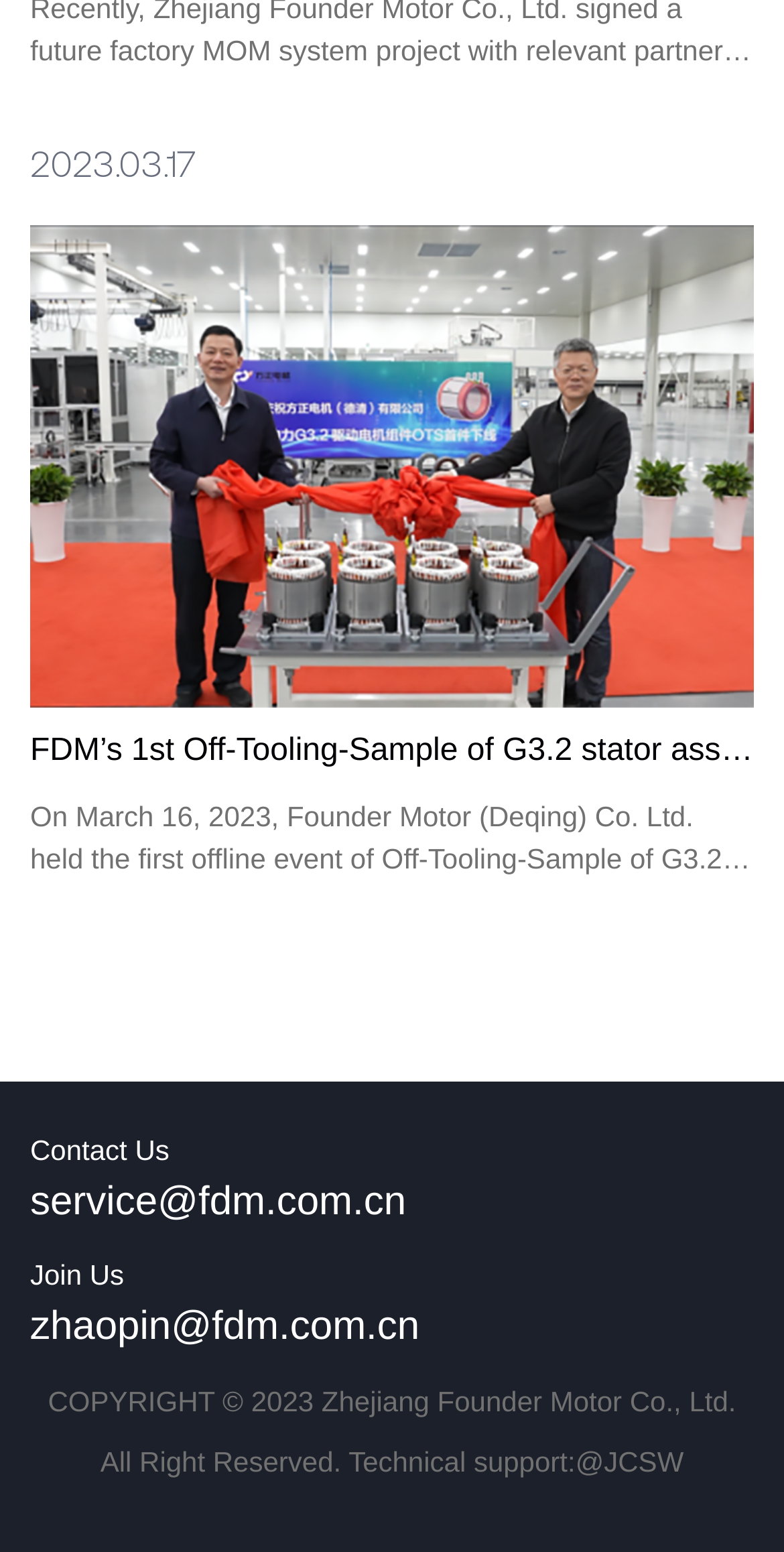What is the technical support email address?
Using the image as a reference, answer with just one word or a short phrase.

Technical support:@JCSW